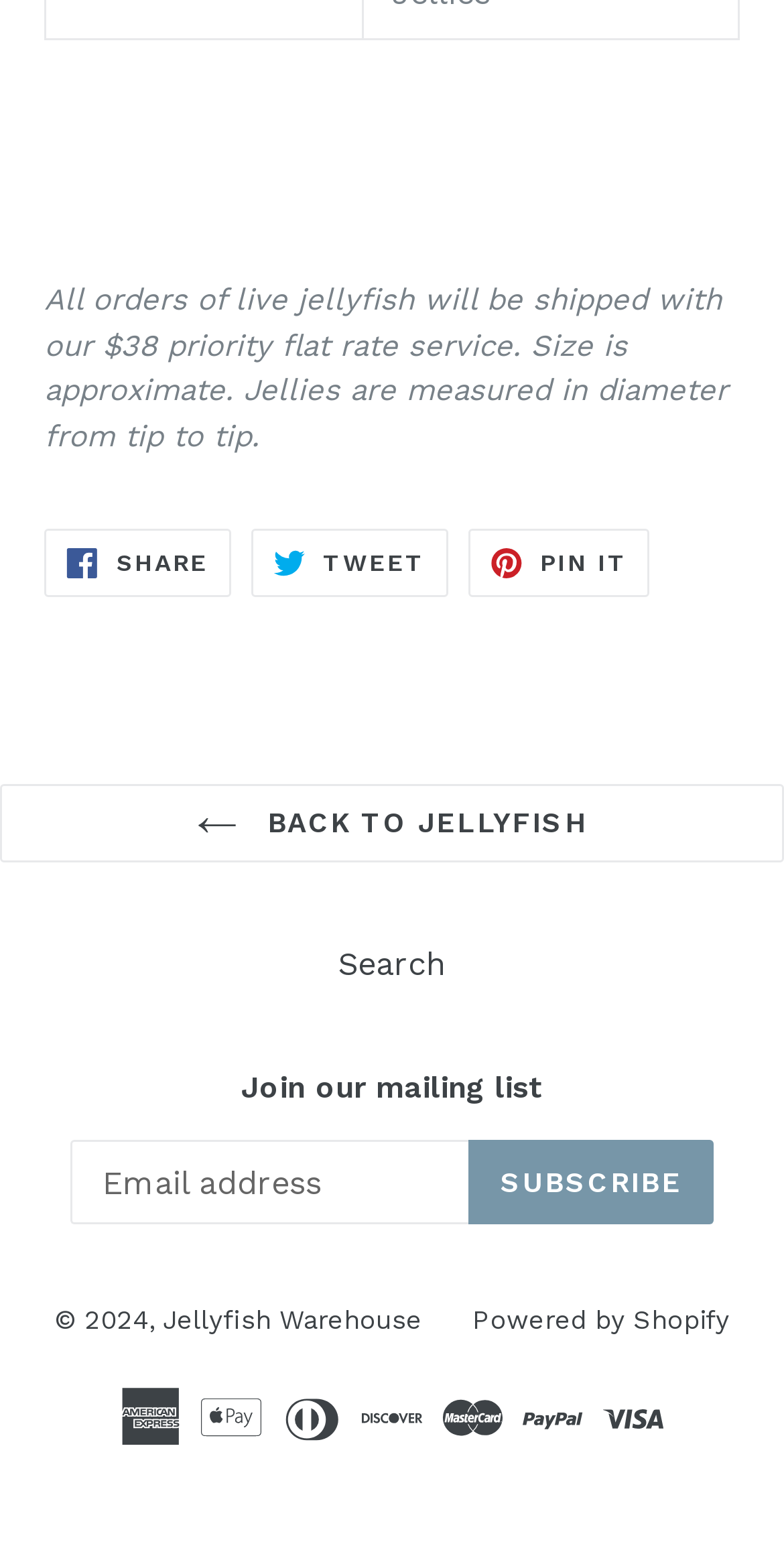Using the webpage screenshot, locate the HTML element that fits the following description and provide its bounding box: "Back to Jellyfish".

[0.0, 0.503, 1.0, 0.553]